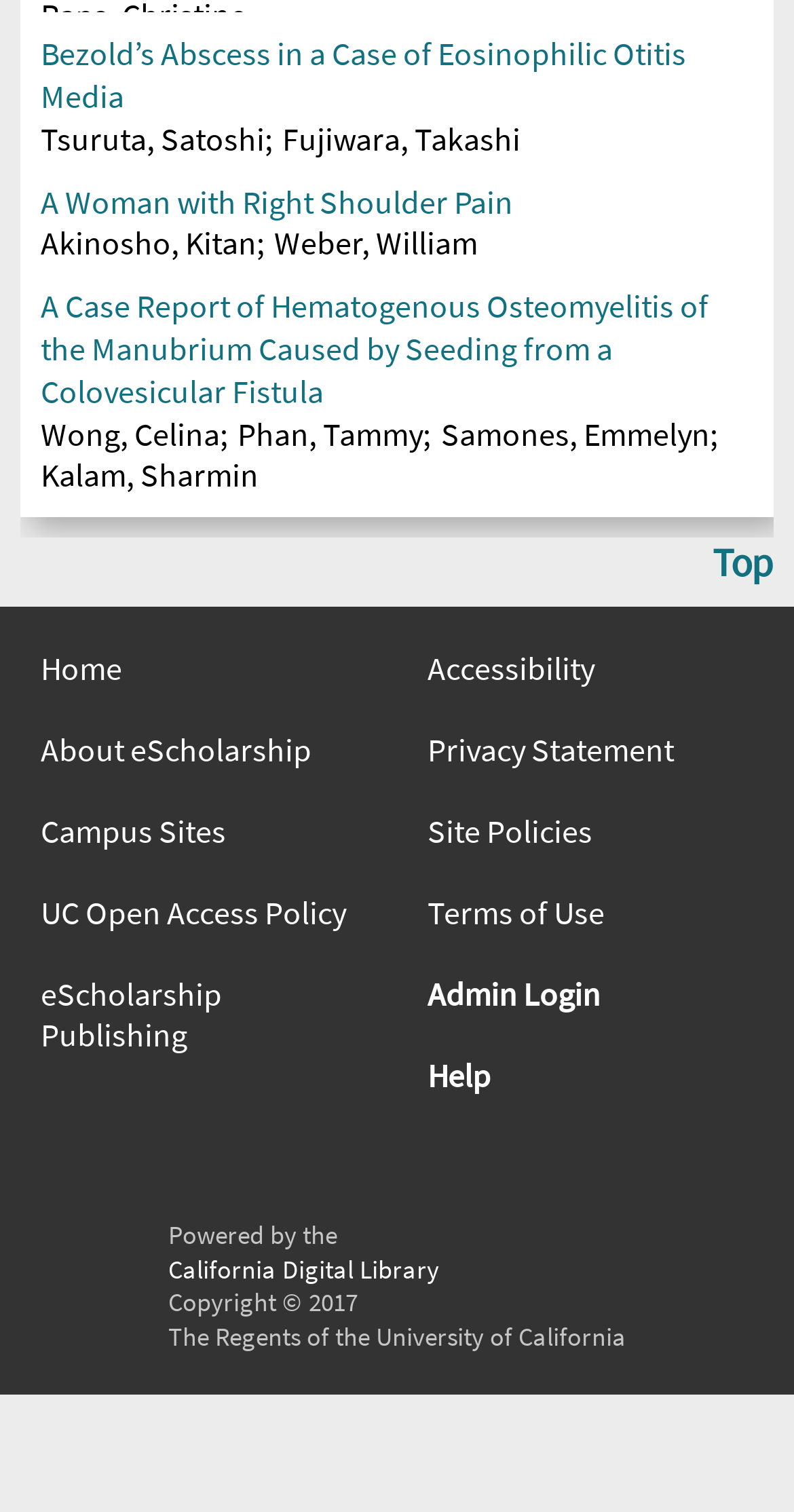Using the elements shown in the image, answer the question comprehensively: What is the title of the first article?

The first article title can be found at the top of the webpage, which is 'Bezold’s Abscess in a Case of Eosinophilic Otitis Media'. This title is a heading element and is also a link.